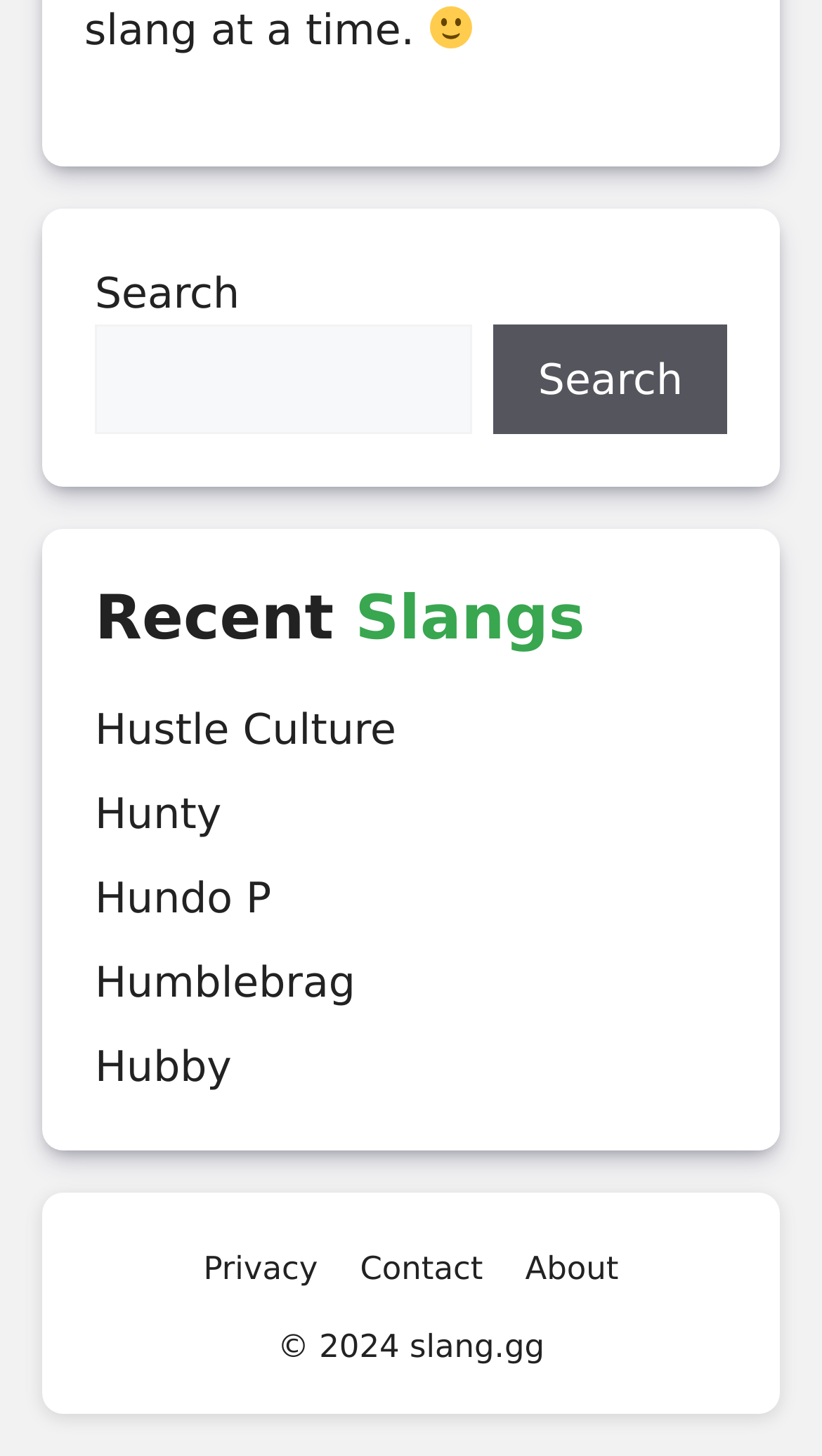Extract the bounding box coordinates for the UI element described as: "Search".

[0.601, 0.223, 0.885, 0.298]